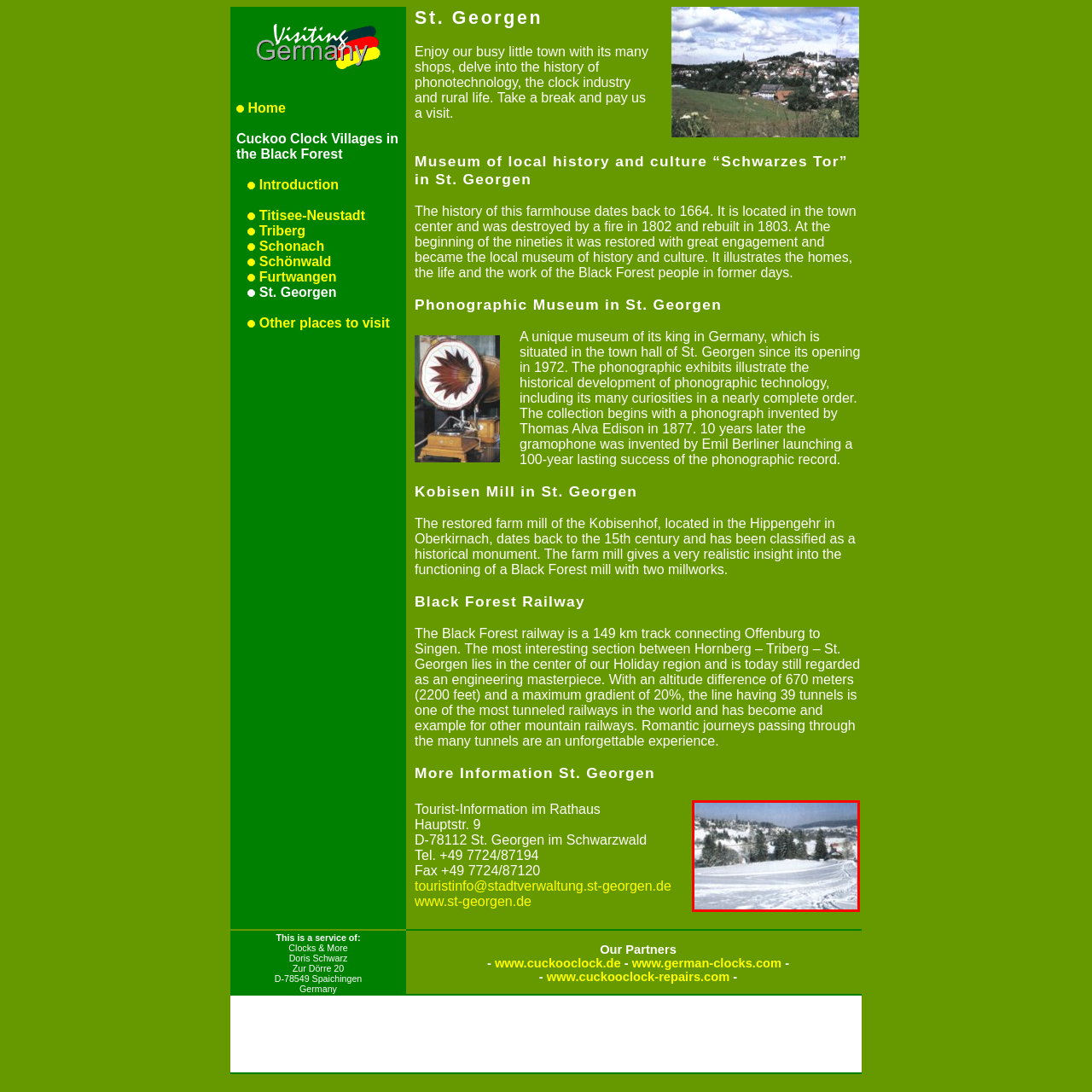Generate a comprehensive caption for the image section marked by the red box.

This picturesque winter landscape captures the serene beauty of Triberg, a charming town in the heart of the Black Forest region of Germany. The scene features a blanket of snow covering the ground and trees, creating a tranquil atmosphere. In the distance, the soft silhouettes of pine trees rise against a backdrop of rolling hills, hinting at the stunning natural beauty that surrounds the area. The snow-laden terrain suggests opportunities for a variety of winter activities, beckoning visitors to explore the region's outdoor offerings. Triberg is renowned not only for its picturesque landscapes but also for its rich cultural heritage, including its famous cuckoo clocks and local museums, making it a delightful destination for both relaxation and adventure.